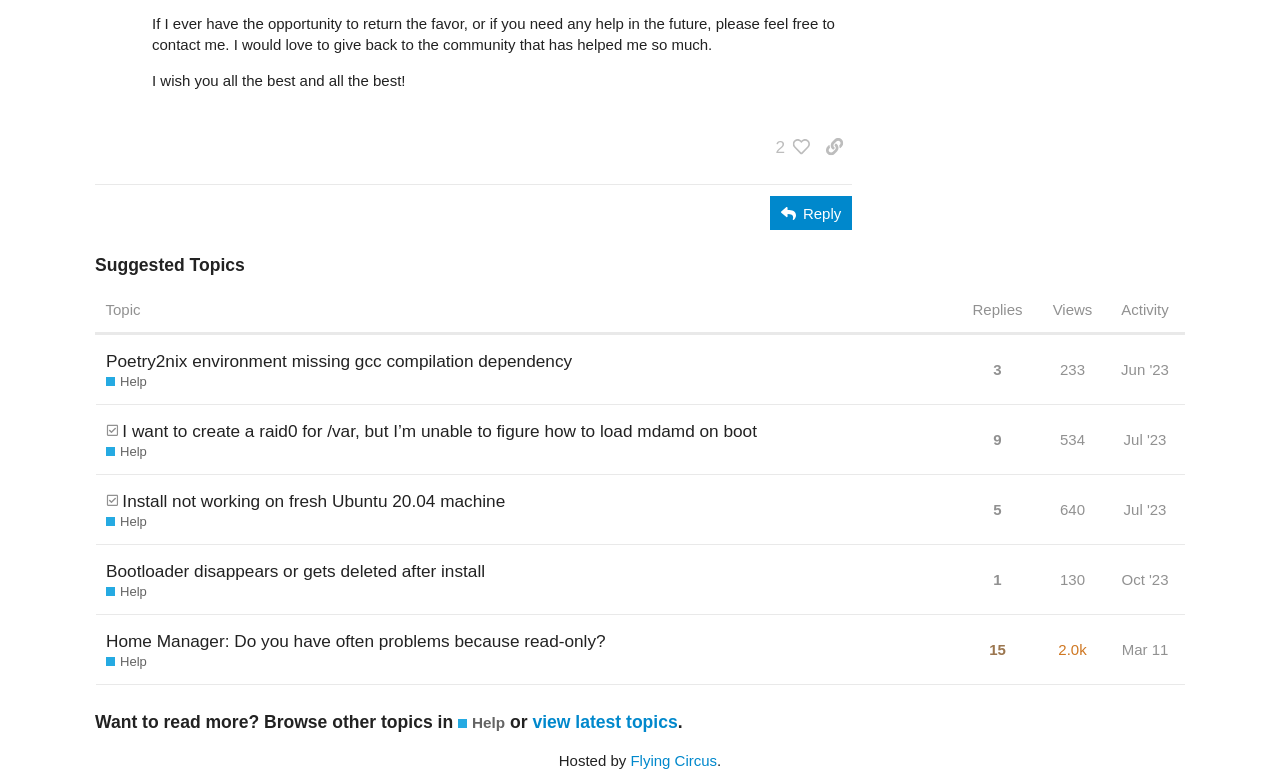Respond to the question with just a single word or phrase: 
How many replies does the second suggested topic have?

9